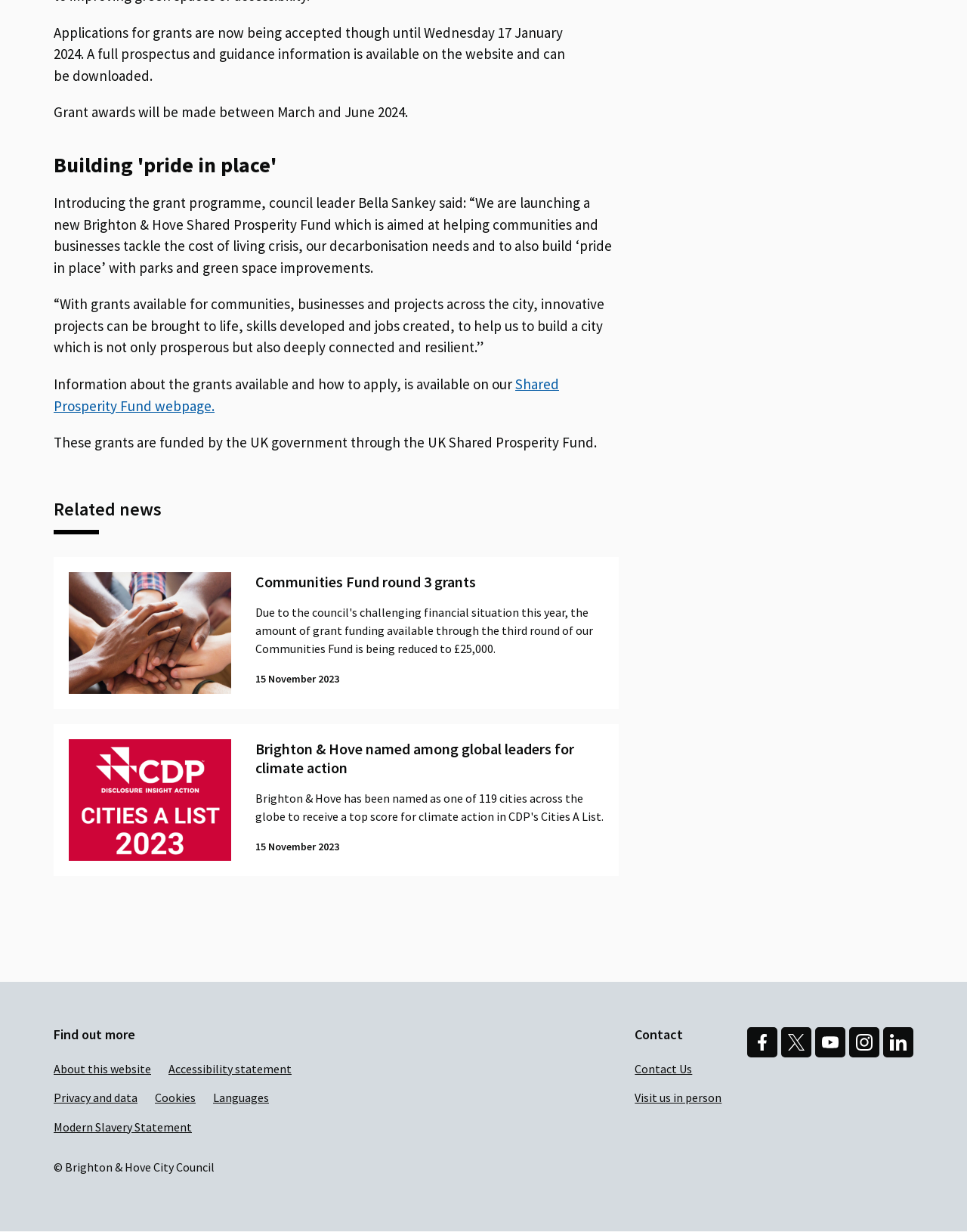Refer to the image and answer the question with as much detail as possible: How many news articles are listed under 'Related news'?

Under the 'Related news' section, there are two article links listed, one titled 'Communities Fund round 3 grants' and another titled 'Brighton & Hove named among global leaders for climate action'.